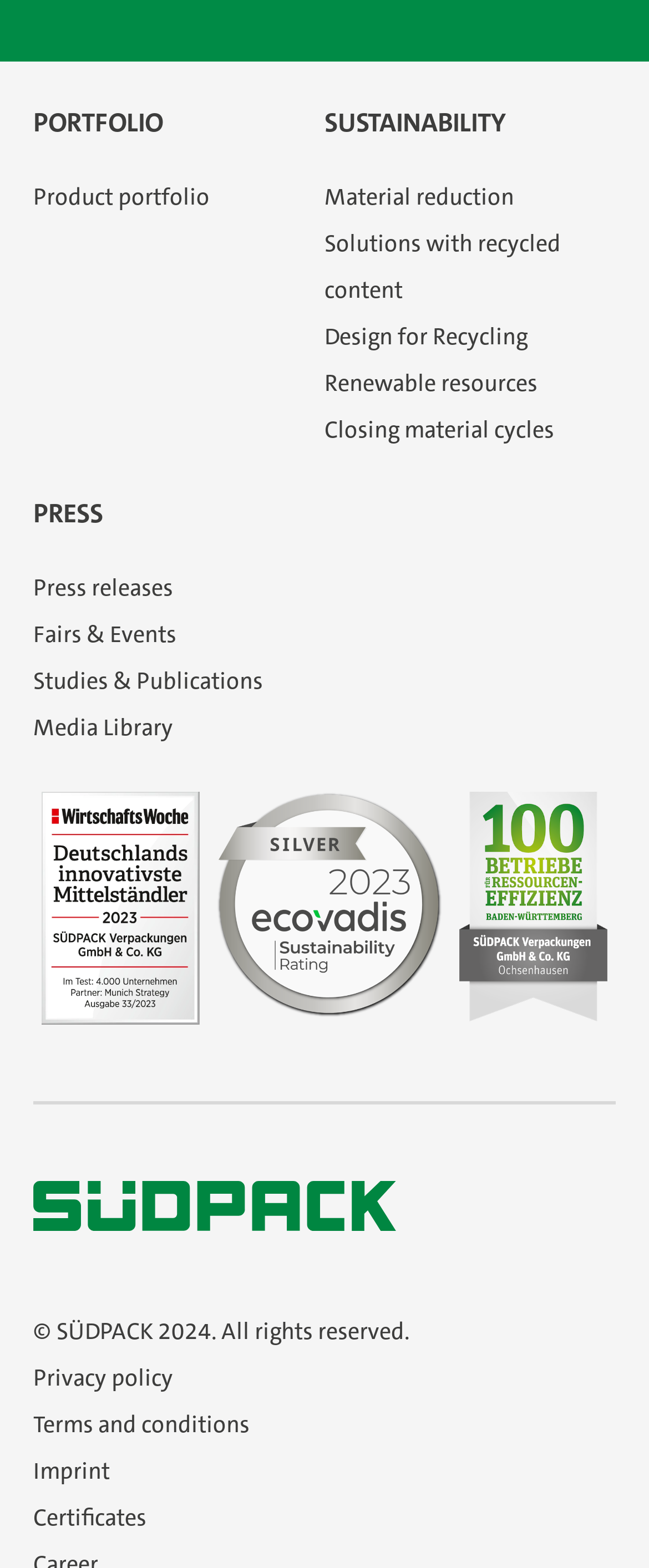Determine the bounding box coordinates for the UI element described. Format the coordinates as (top-left x, top-left y, bottom-right x, bottom-right y) and ensure all values are between 0 and 1. Element description: Solutions with recycled content

[0.5, 0.146, 0.864, 0.195]